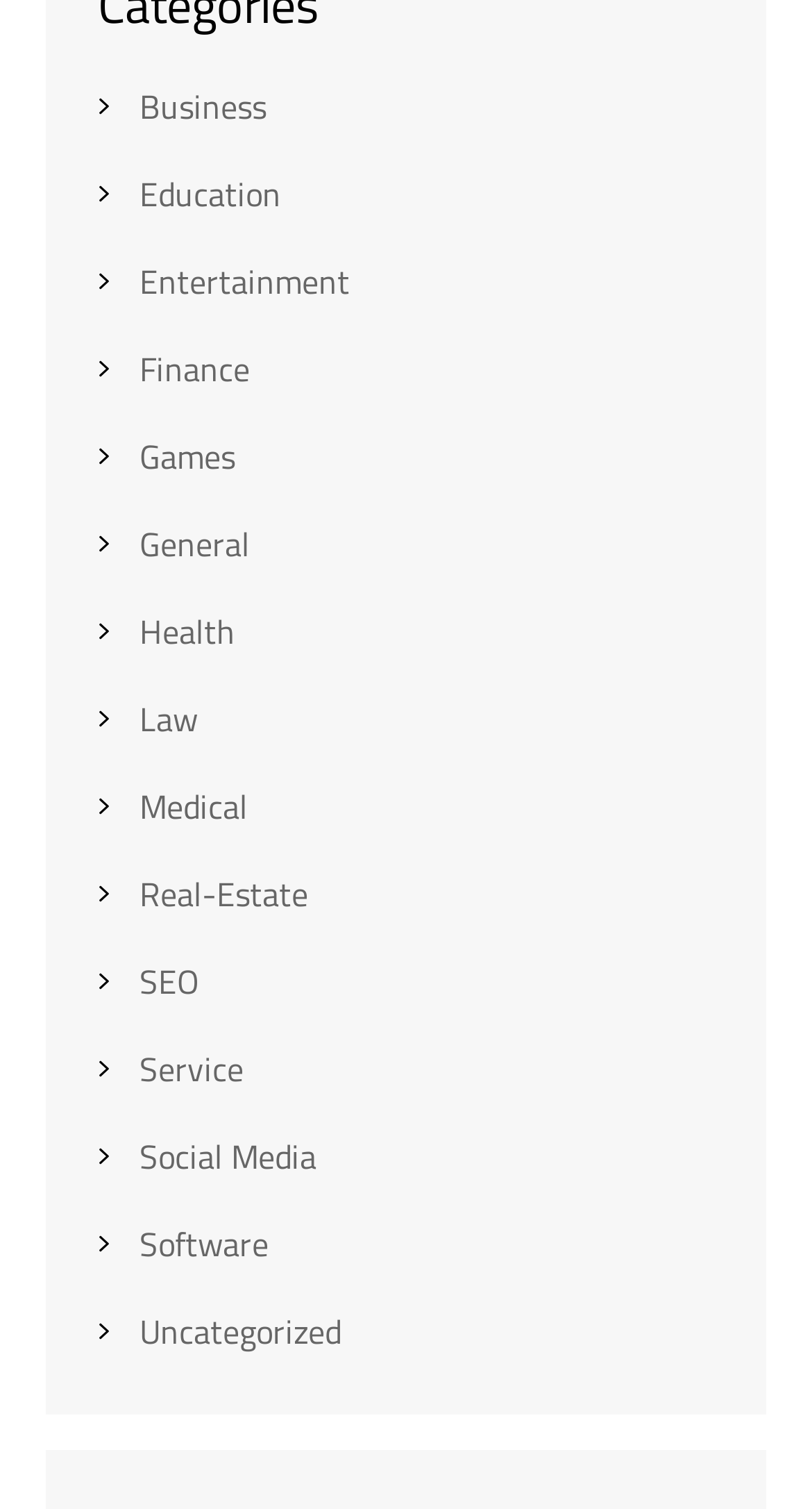How many categories start with the letter 'S'?
Your answer should be a single word or phrase derived from the screenshot.

3